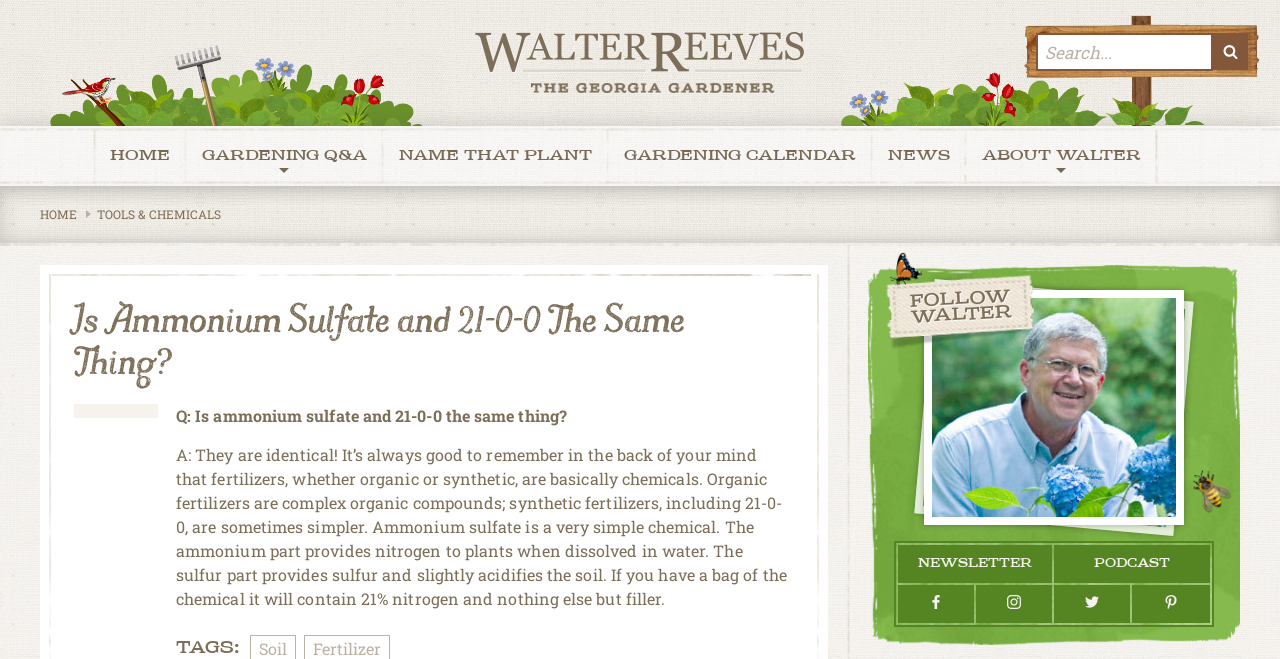Please specify the bounding box coordinates for the clickable region that will help you carry out the instruction: "read about gardening Q&A".

[0.145, 0.191, 0.299, 0.282]